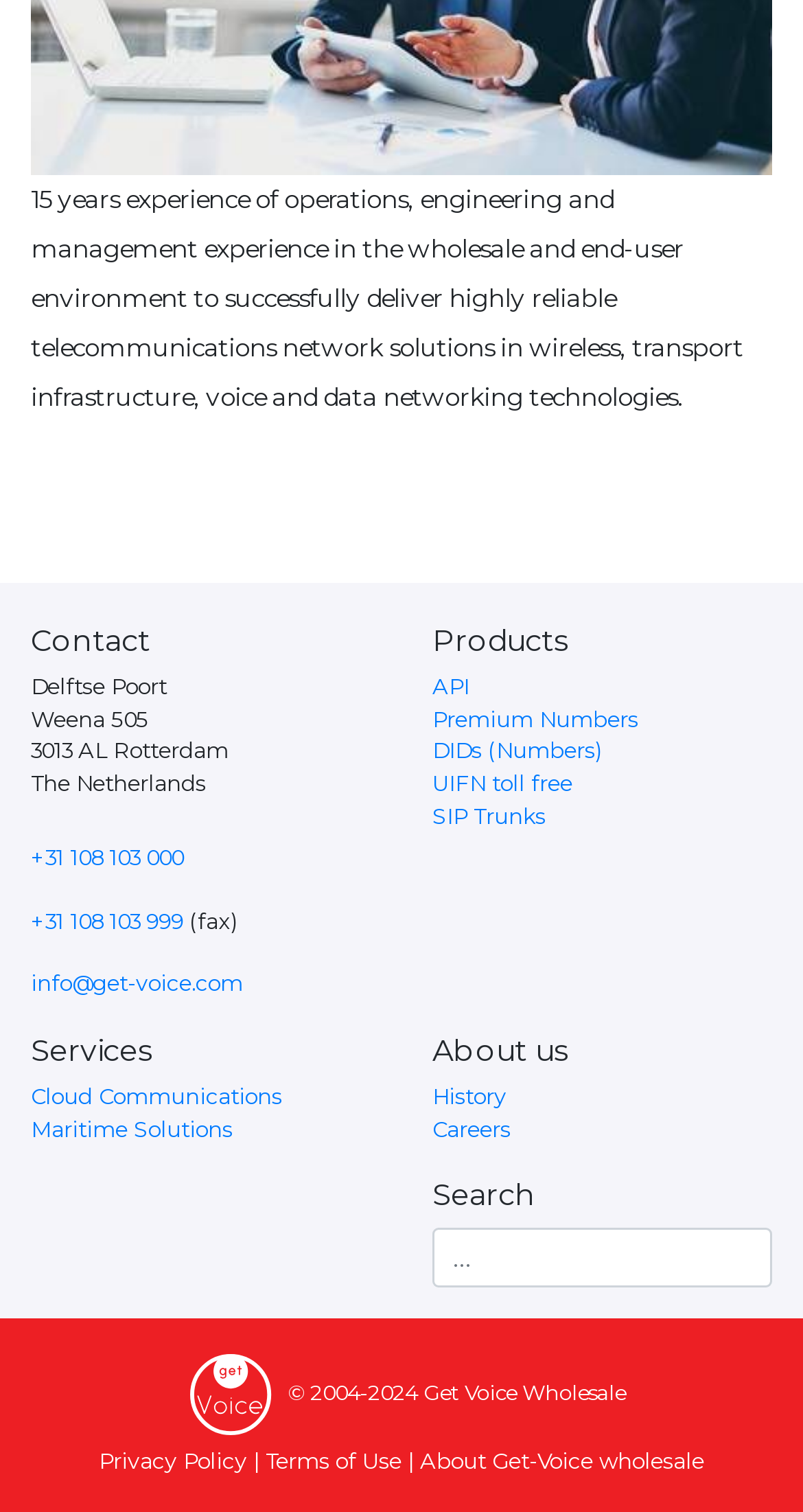What is the last item in the 'About us' section?
Please provide a single word or phrase as your answer based on the screenshot.

Careers